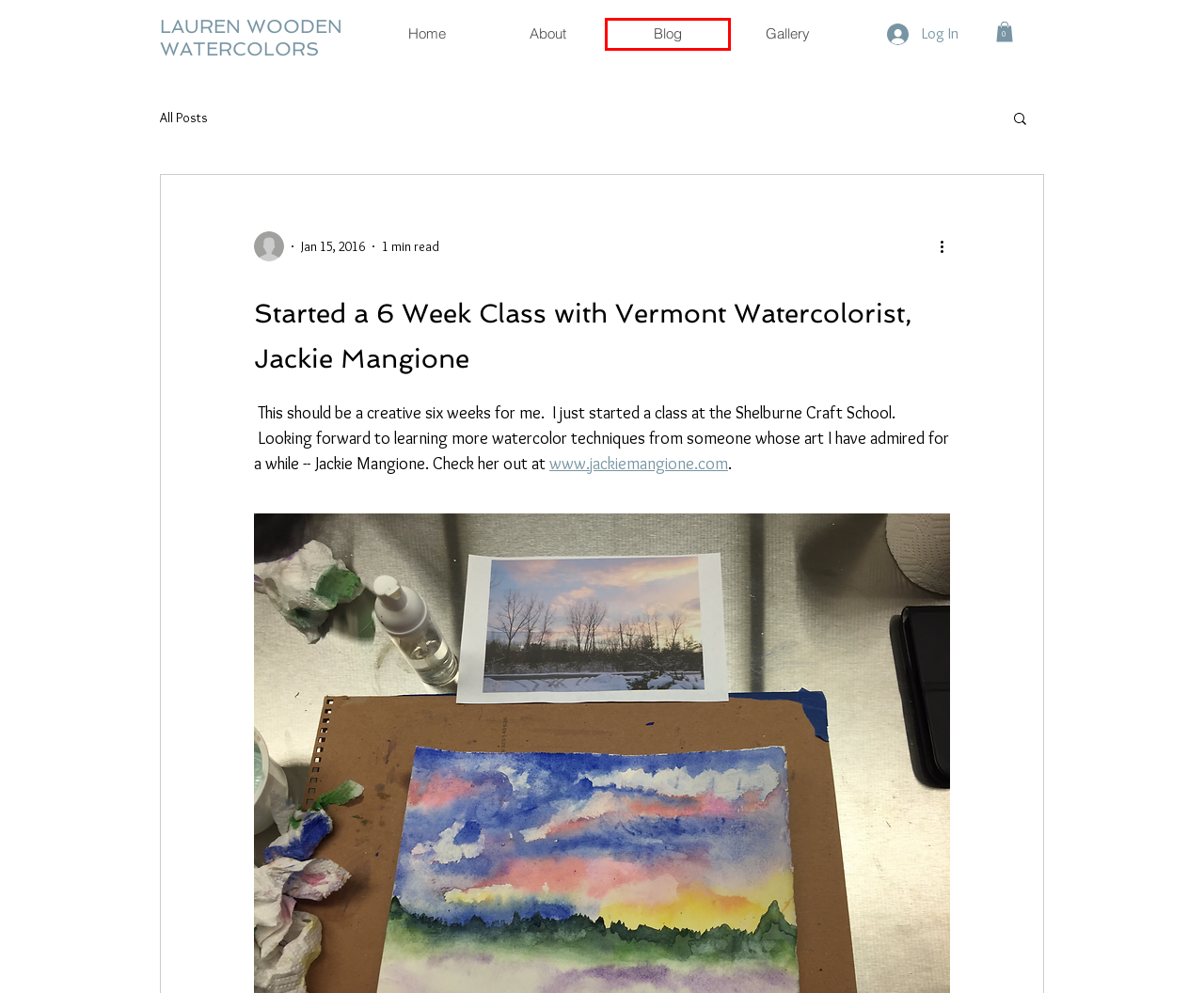Look at the given screenshot of a webpage with a red rectangle bounding box around a UI element. Pick the description that best matches the new webpage after clicking the element highlighted. The descriptions are:
A. Gallery | Lauren Wooden
B. Watercolor Art | Lauren Wooden Watercolors
C. Long time; no see!
D. About | Lauren Wooden
E. Cart | Lauren Wooden
F. The Broken Ankle Interlude
G. Pandemic Journaling - a way to daily paint and think of other things than the world around us!
H. Blog | Lauren Wooden

H